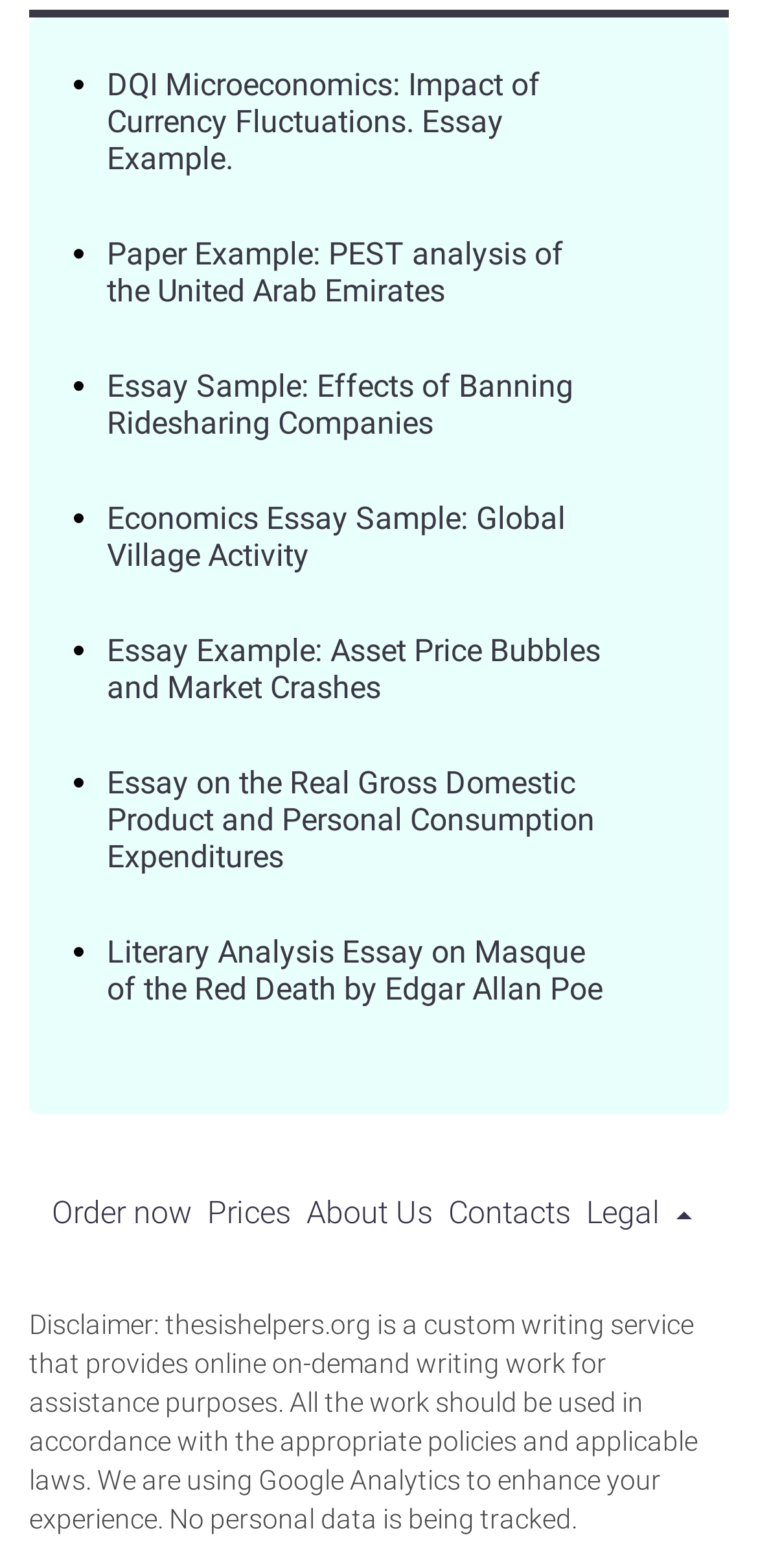How many essay examples are listed on this webpage?
Please respond to the question with a detailed and well-explained answer.

By counting the number of links on the webpage, each of which represents an essay example, I can determine that there are 7 essay examples listed on this webpage.